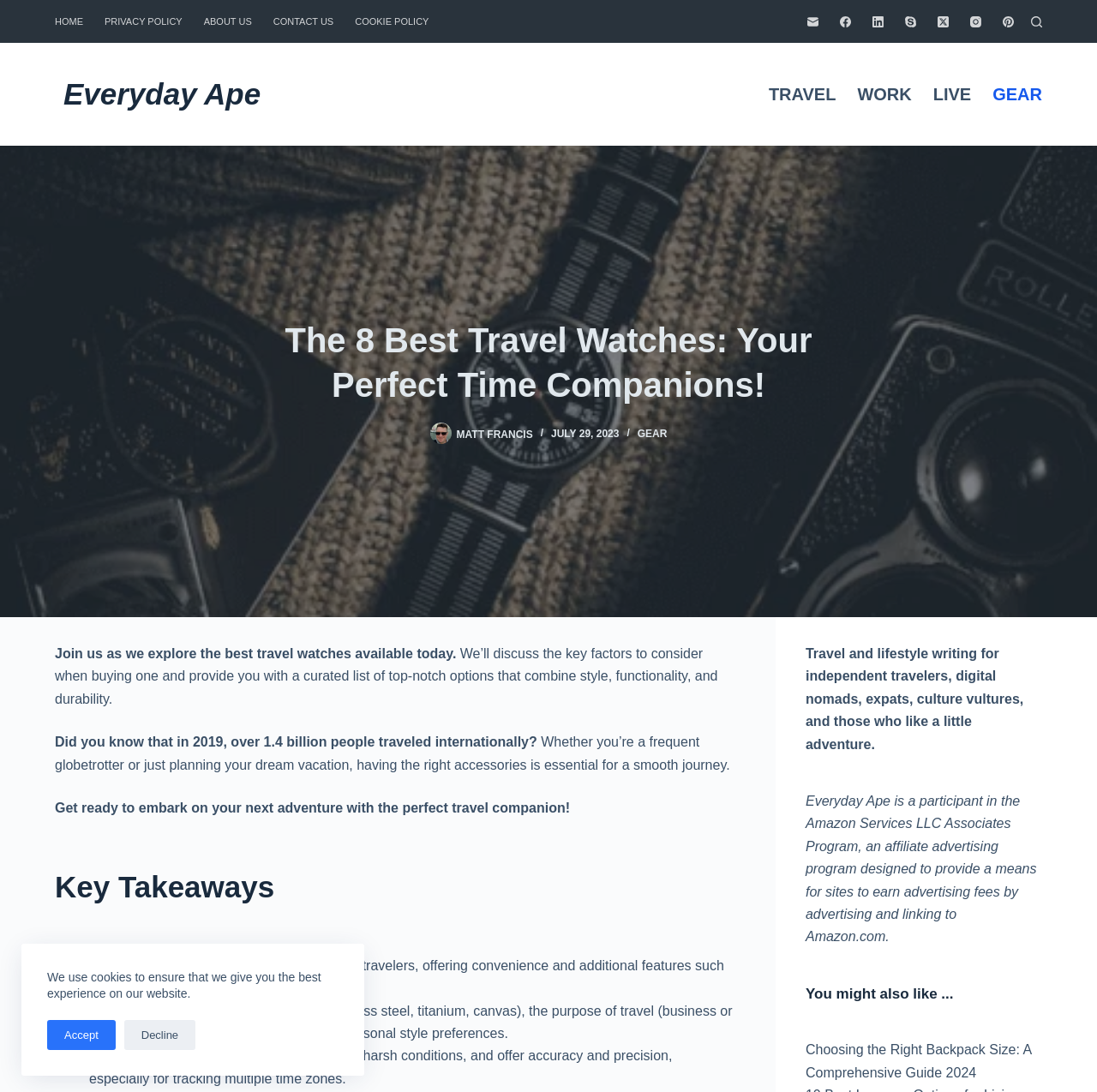Identify the primary heading of the webpage and provide its text.

The 8 Best Travel Watches: Your Perfect Time Companions!